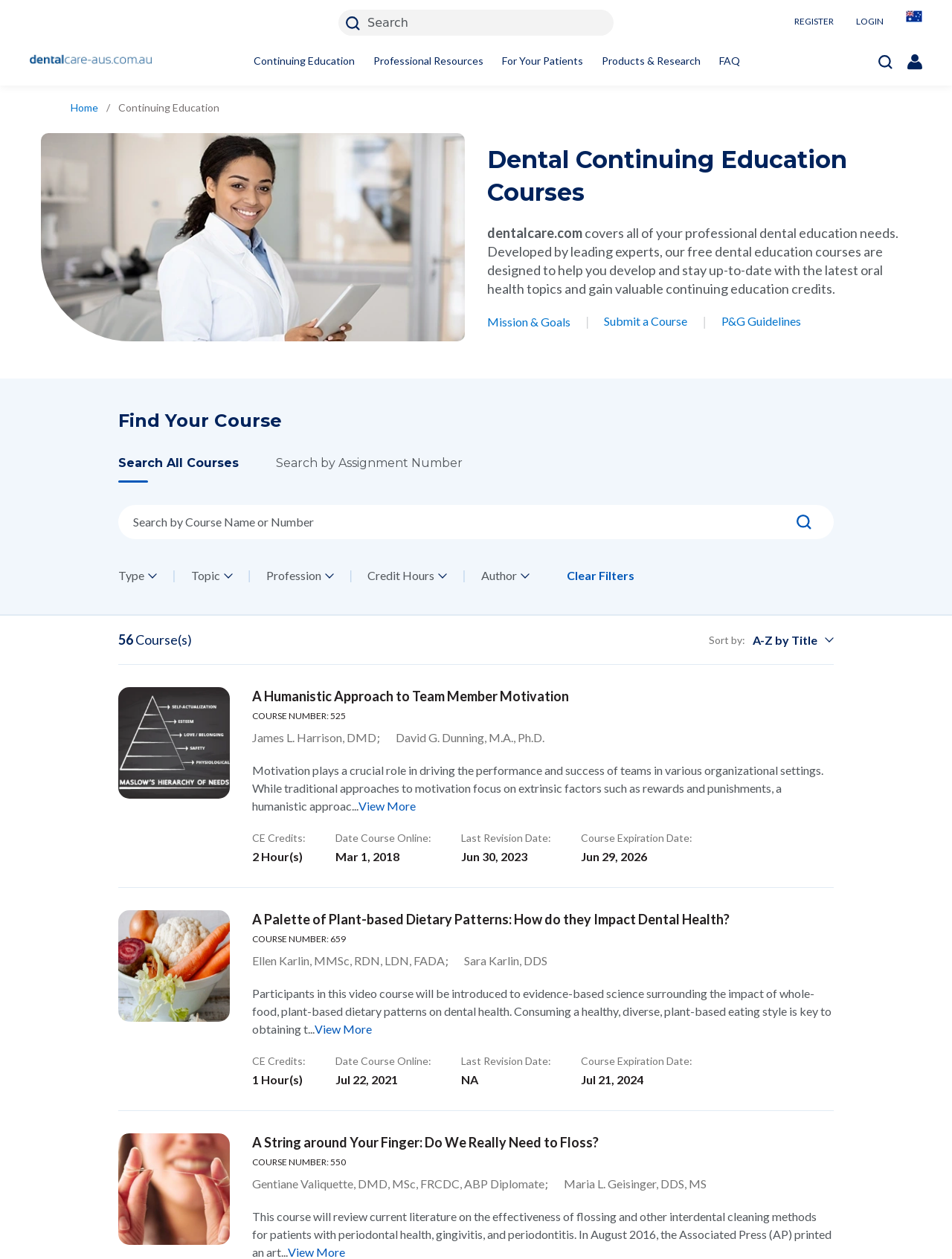Could you determine the bounding box coordinates of the clickable element to complete the instruction: "Filter courses by topic"? Provide the coordinates as four float numbers between 0 and 1, i.e., [left, top, right, bottom].

[0.2, 0.45, 0.244, 0.464]